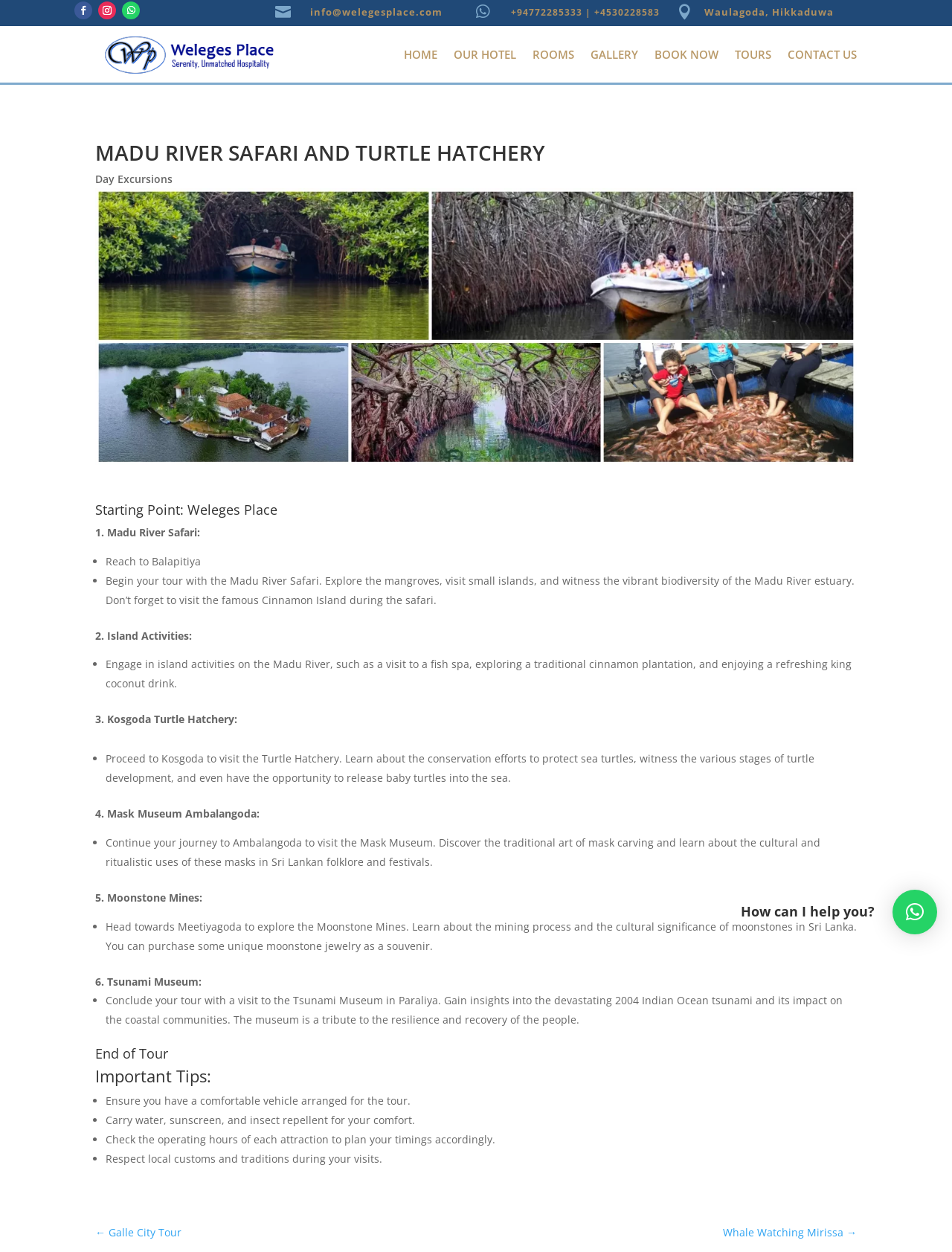Given the element description: "Whale Watching Mirissa →", predict the bounding box coordinates of the UI element it refers to, using four float numbers between 0 and 1, i.e., [left, top, right, bottom].

[0.759, 0.977, 0.9, 0.991]